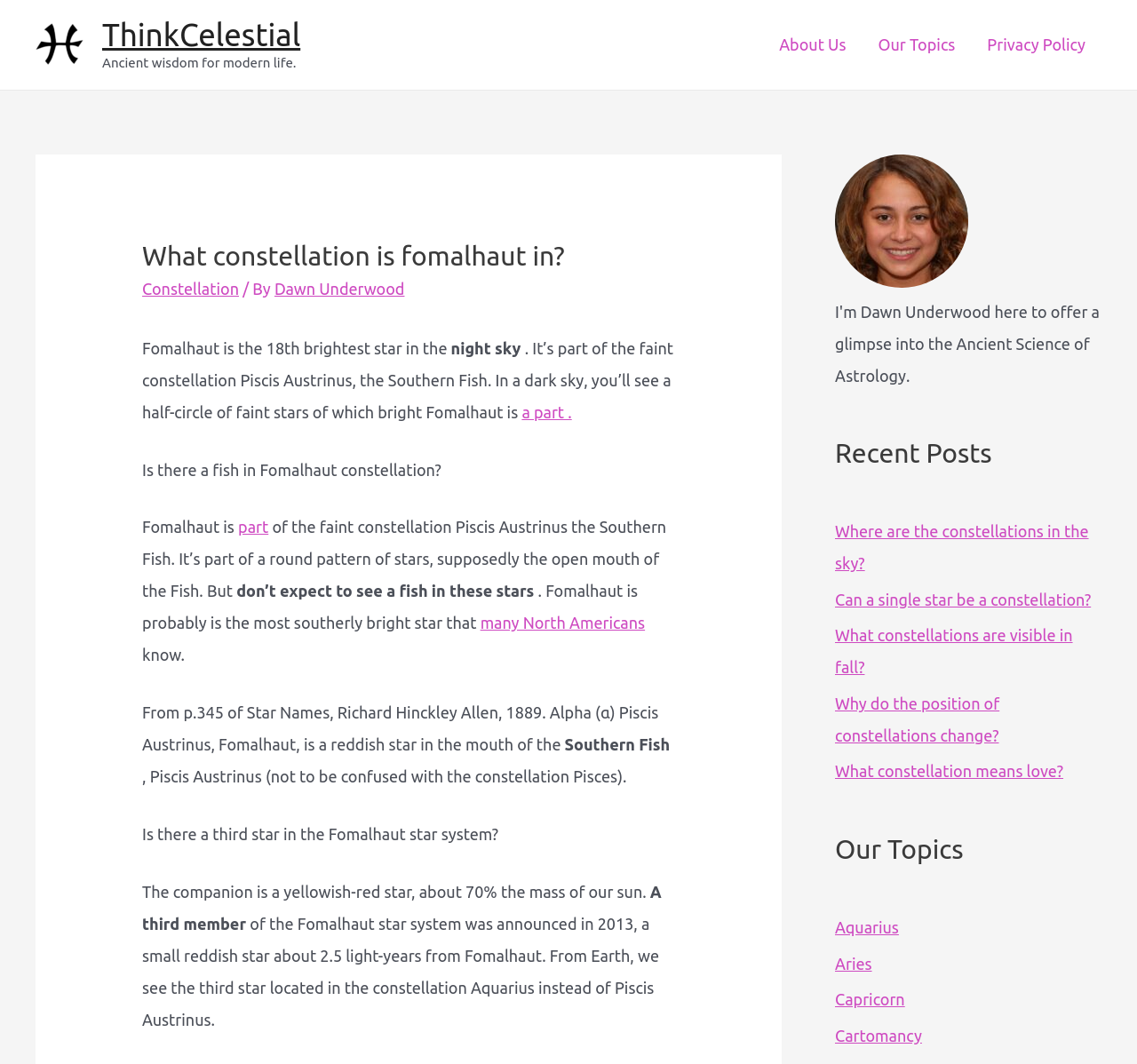What is the name of the website? From the image, respond with a single word or brief phrase.

ThinkCelestial